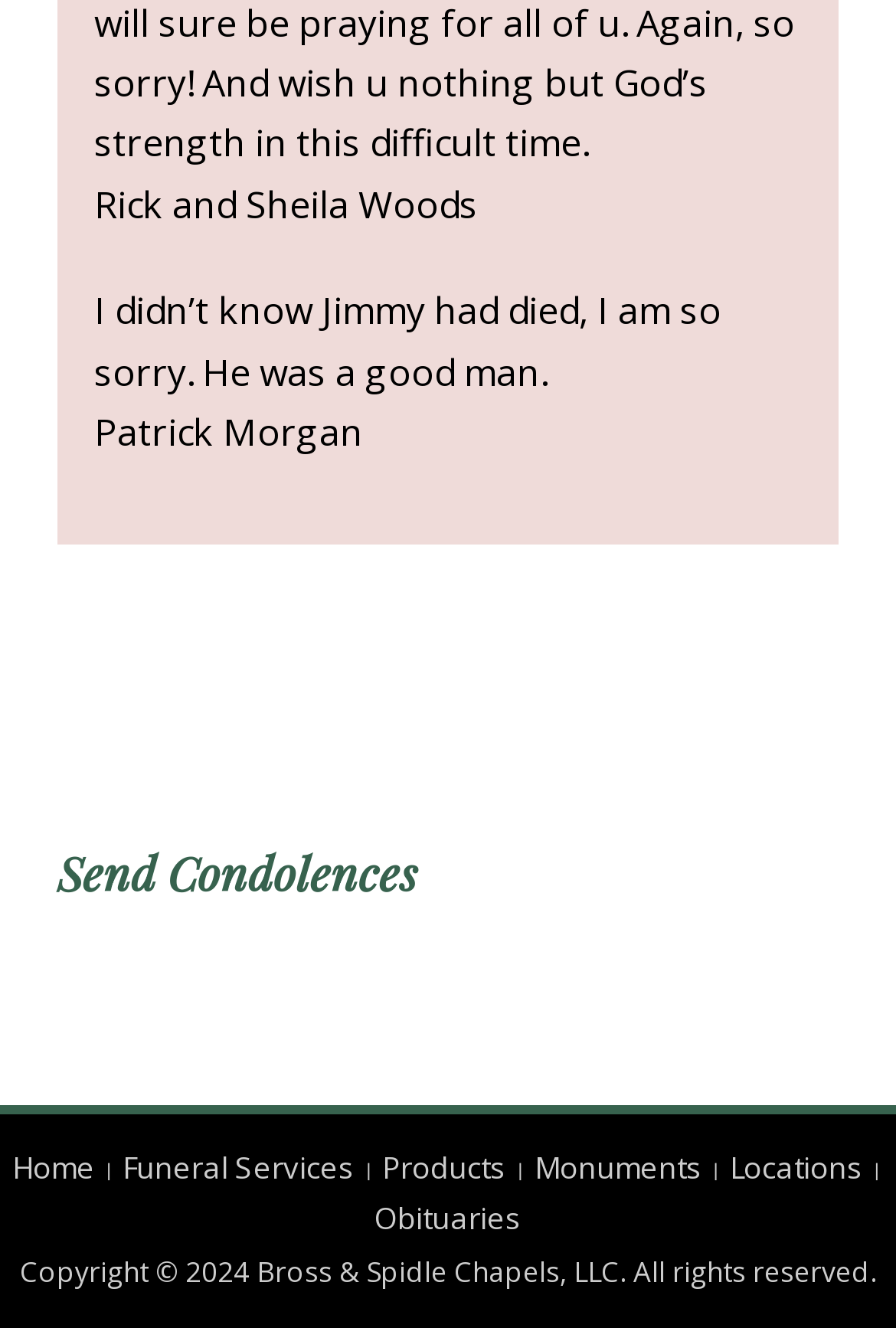Extract the bounding box coordinates of the UI element described: "Obituaries". Provide the coordinates in the format [left, top, right, bottom] with values ranging from 0 to 1.

[0.418, 0.901, 0.582, 0.932]